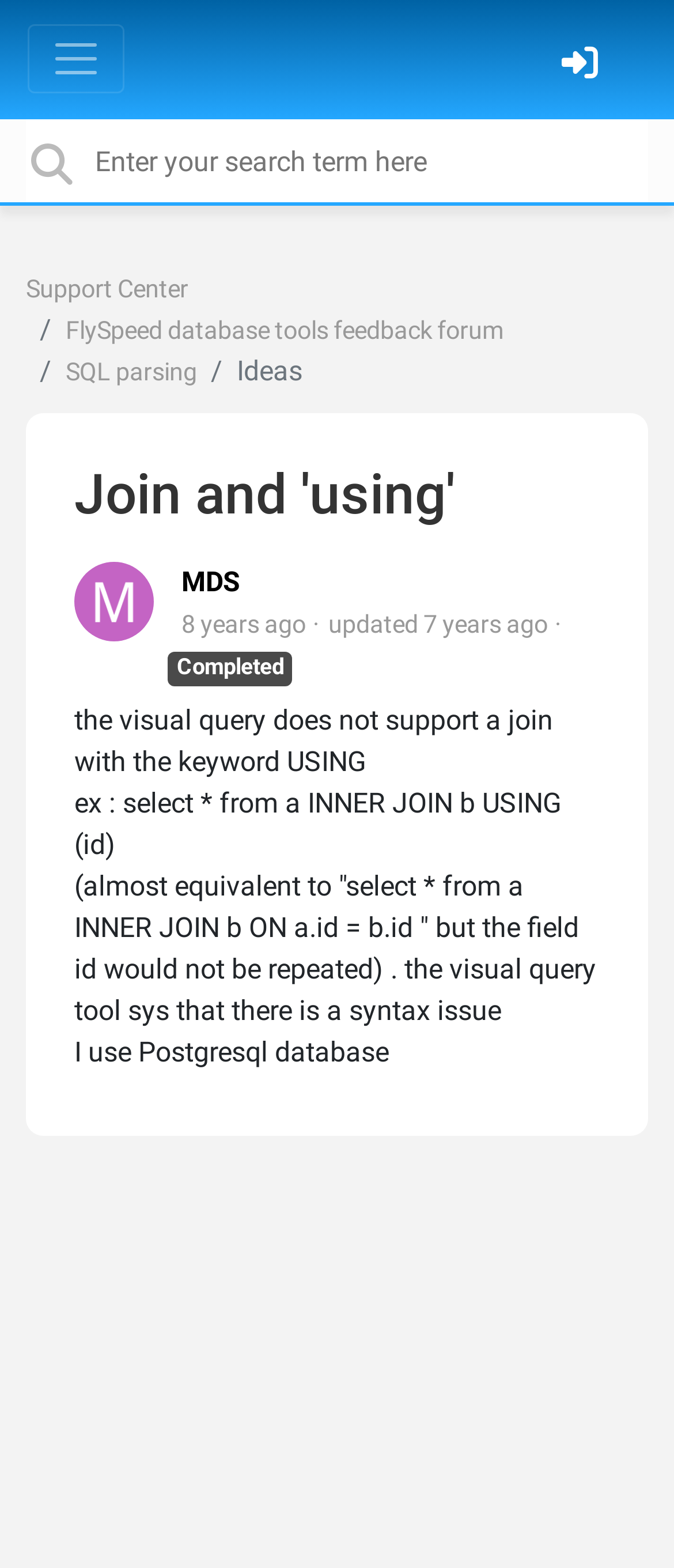Determine the bounding box coordinates for the area that needs to be clicked to fulfill this task: "Sign in". The coordinates must be given as four float numbers between 0 and 1, i.e., [left, top, right, bottom].

[0.813, 0.02, 0.921, 0.065]